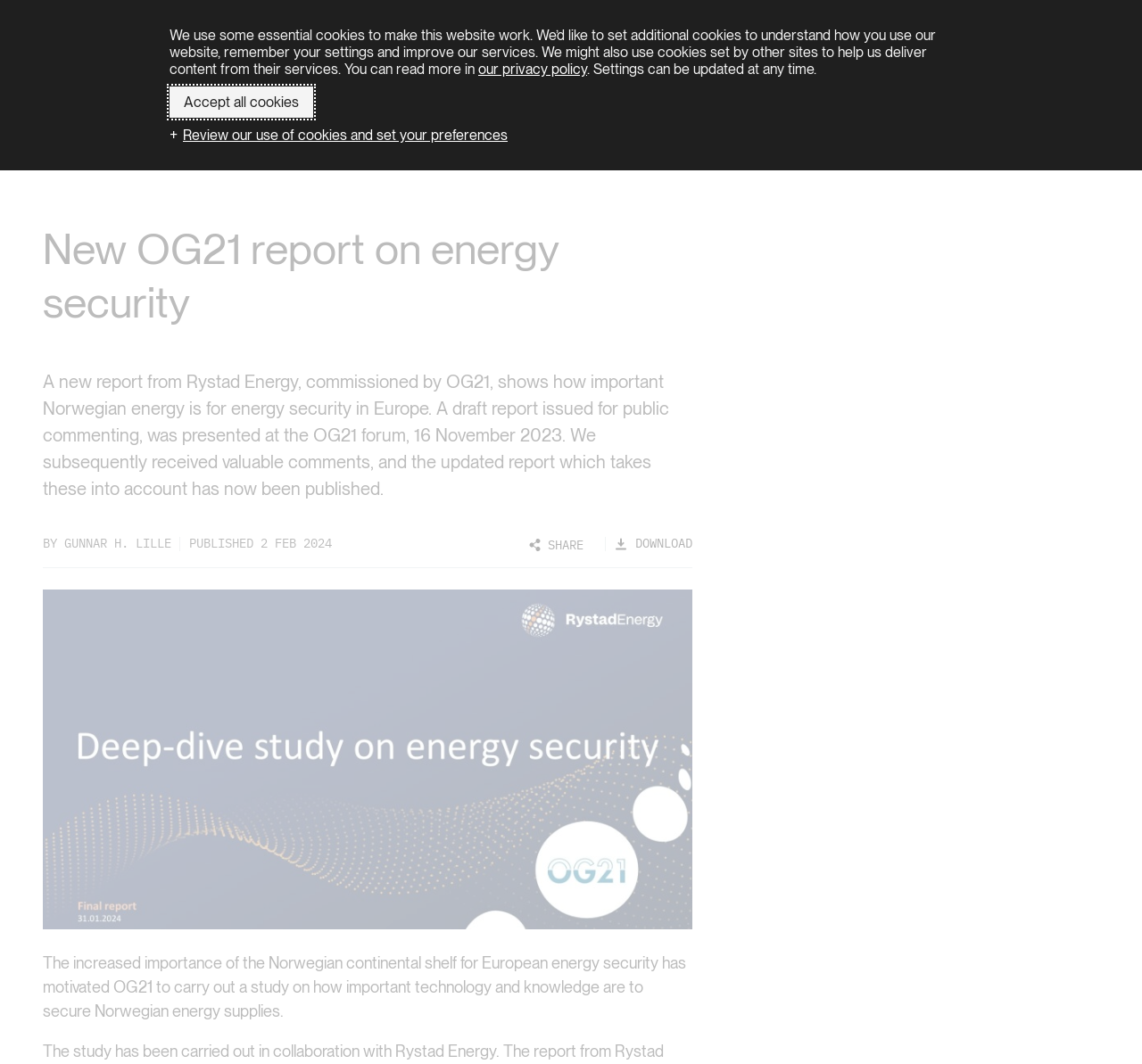What can be done with the report?
Look at the image and answer the question with a single word or phrase.

Download or share